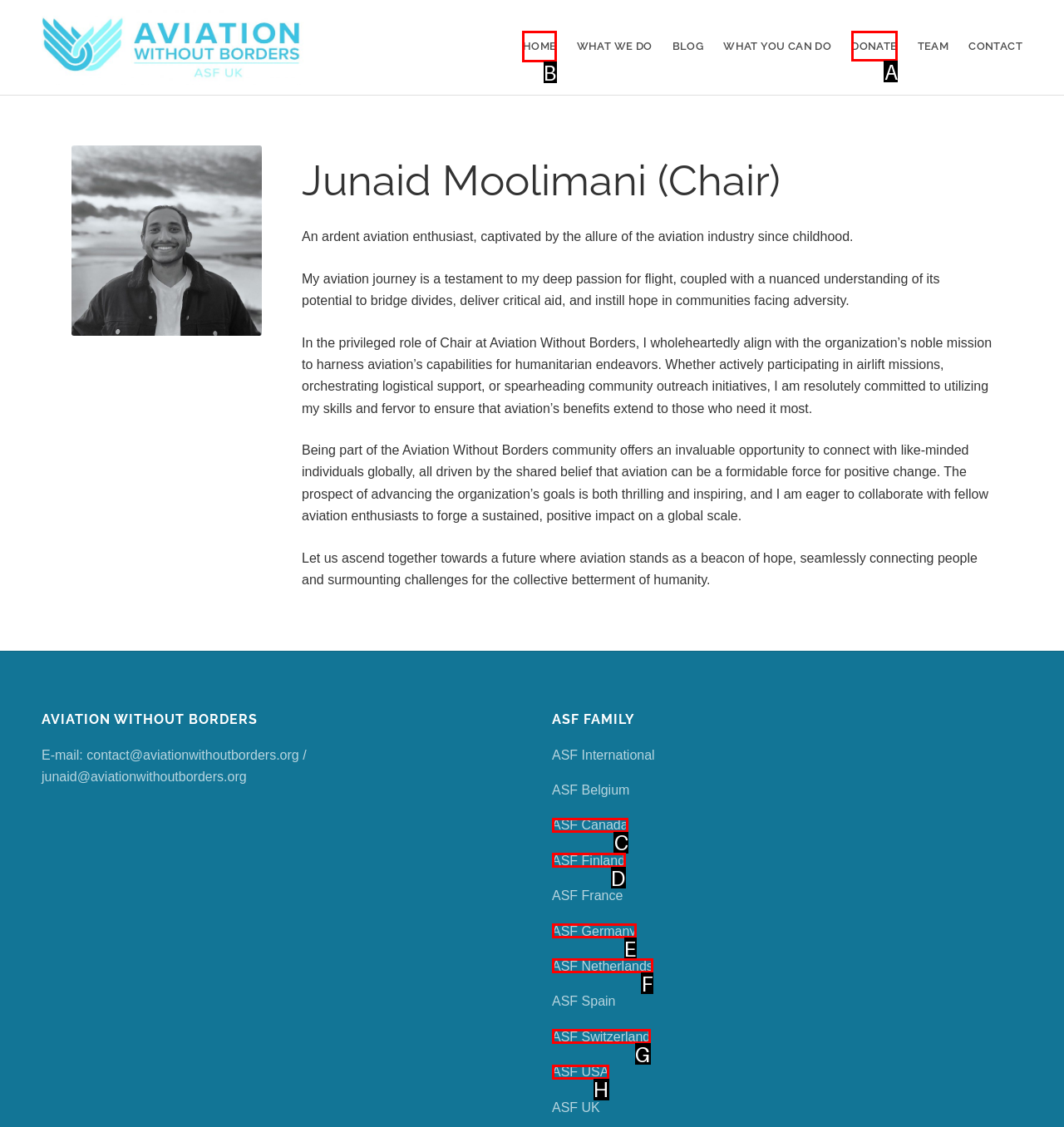Select the UI element that should be clicked to execute the following task: Click on HOME
Provide the letter of the correct choice from the given options.

B